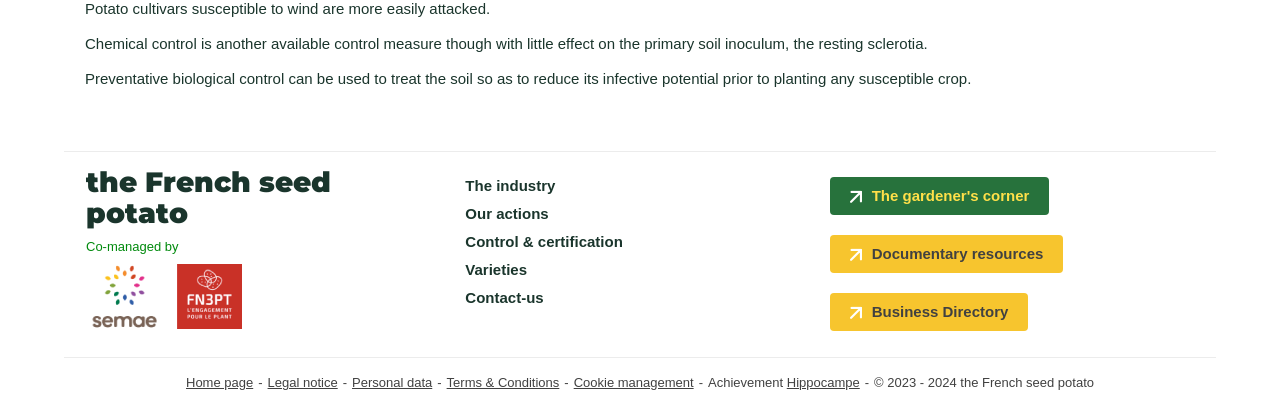Give a one-word or one-phrase response to the question:
What is the name of the corner for gardeners?

The gardener's corner